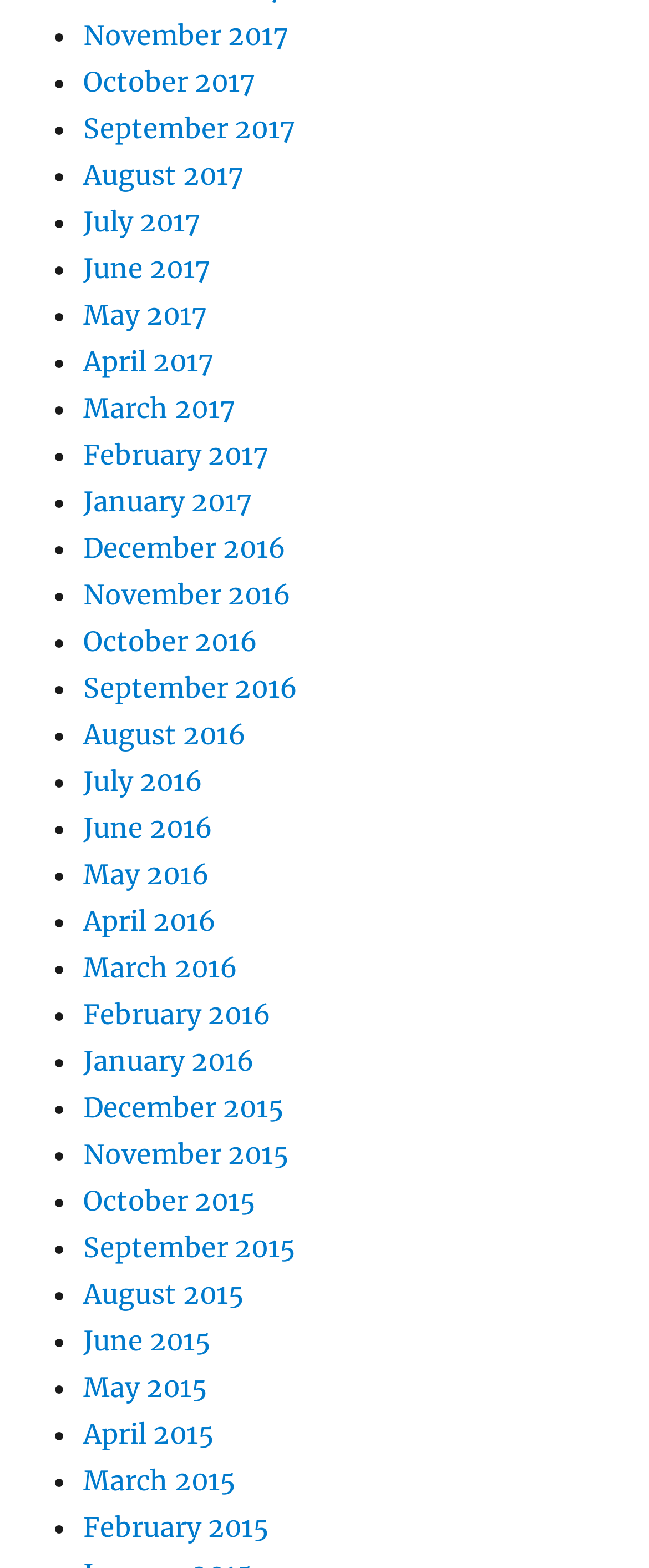Find the bounding box coordinates of the area that needs to be clicked in order to achieve the following instruction: "View April 2017". The coordinates should be specified as four float numbers between 0 and 1, i.e., [left, top, right, bottom].

[0.128, 0.22, 0.328, 0.241]